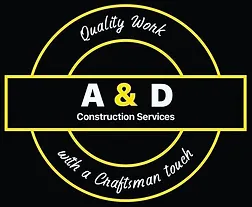Give a detailed account of the visual content in the image.

The image showcases the logo of A&D Construction Services, LLC, prominently featuring the initials "A & D" in bold yellow against a circular black background. The logo emphasizes the company's commitment to quality craftsmanship, with the phrase "Quality Work" elegantly arching above the initials and "with a Craftsman touch" scripted tastefully below. This visual representation reflects the company's dedication to delivering superior construction services in the Minneapolis area, encapsulating its professional identity and values in a striking and memorable design.